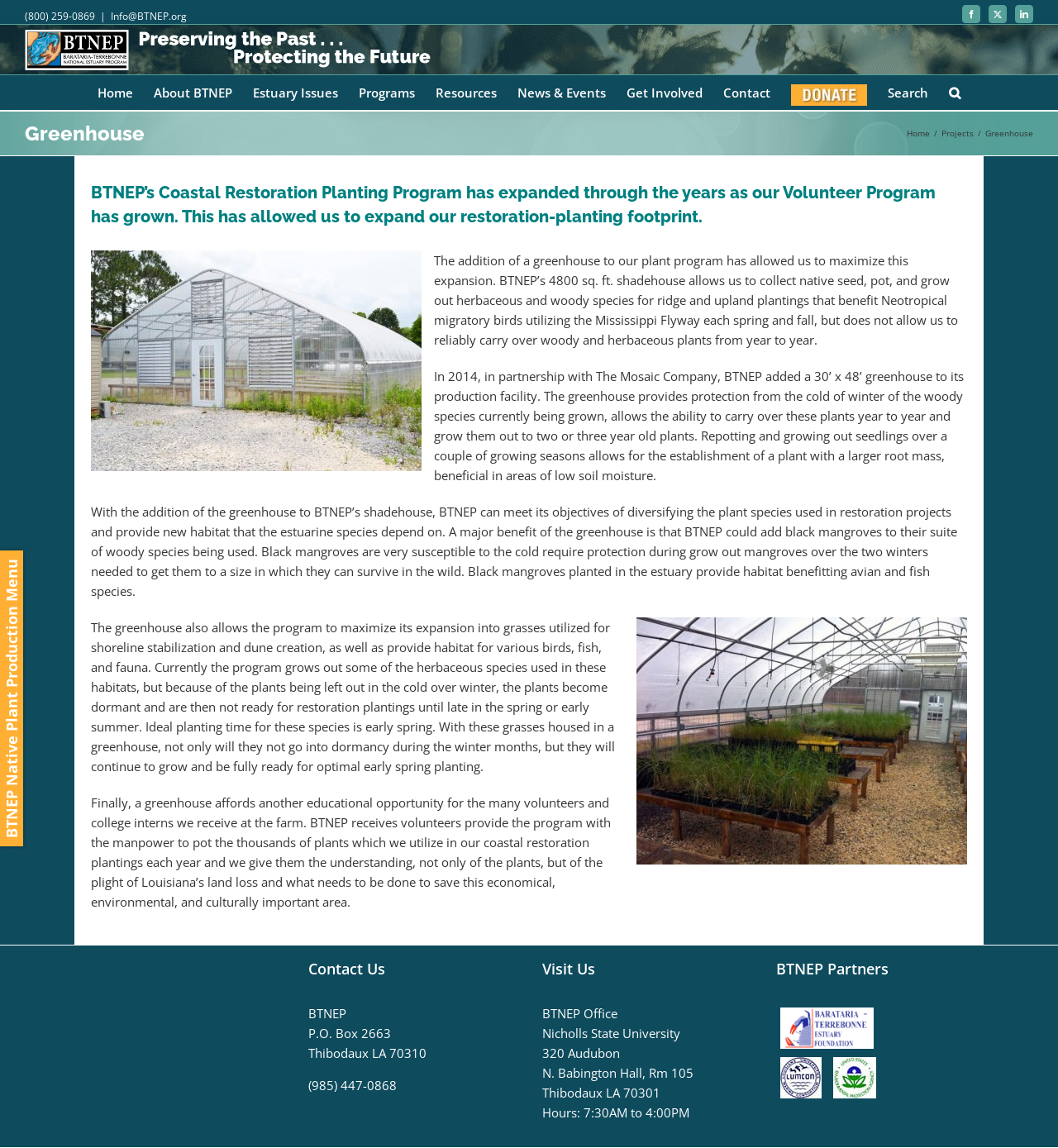What type of species are being grown in the greenhouse?
Look at the image and answer with only one word or phrase.

Woody and herbaceous species